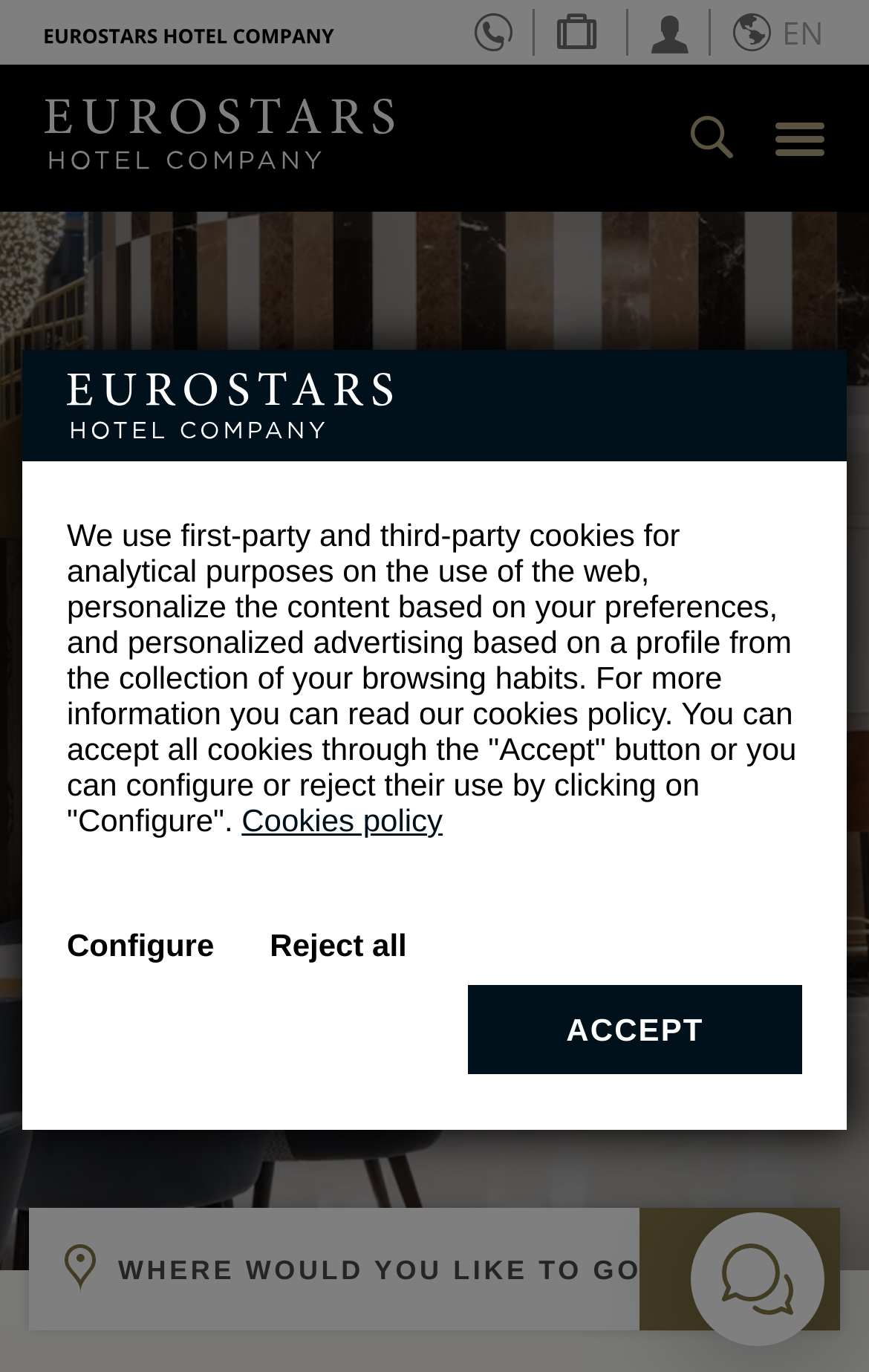Indicate the bounding box coordinates of the element that must be clicked to execute the instruction: "Go to home page". The coordinates should be given as four float numbers between 0 and 1, i.e., [left, top, right, bottom].

[0.051, 0.071, 0.453, 0.13]